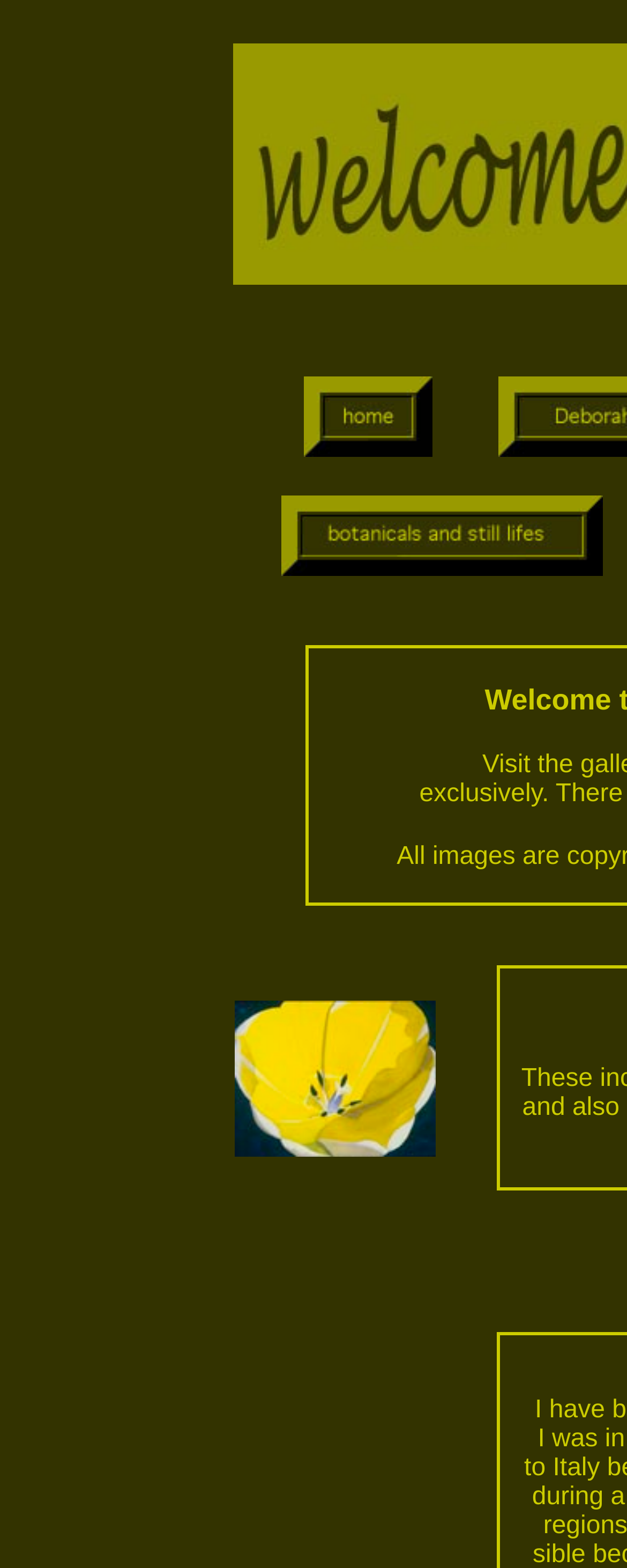Generate a comprehensive description of the webpage.

This webpage is a gallery page showcasing watercolor art paintings by Deborah Stachowic. The page is divided into several sections, with a prominent section at the top featuring two columns of images. Each column contains an image with a link below it. The images are positioned side by side, with the left image taking up about a quarter of the page's width and the right image taking up about half of the page's width.

Below the top section, there is another section with two columns, again featuring an image with a link below it. The left column is narrower than the right column, and the image in the right column takes up almost the entire width of the page.

Further down the page, there is a larger image that spans almost the entire width of the page. This image is positioned below the previous sections and takes up a significant amount of vertical space.

Throughout the page, there are no visible headings or paragraphs of text, suggesting that the focus is on showcasing the artwork. The images are the main attraction, and the links below them likely provide more information about each piece.